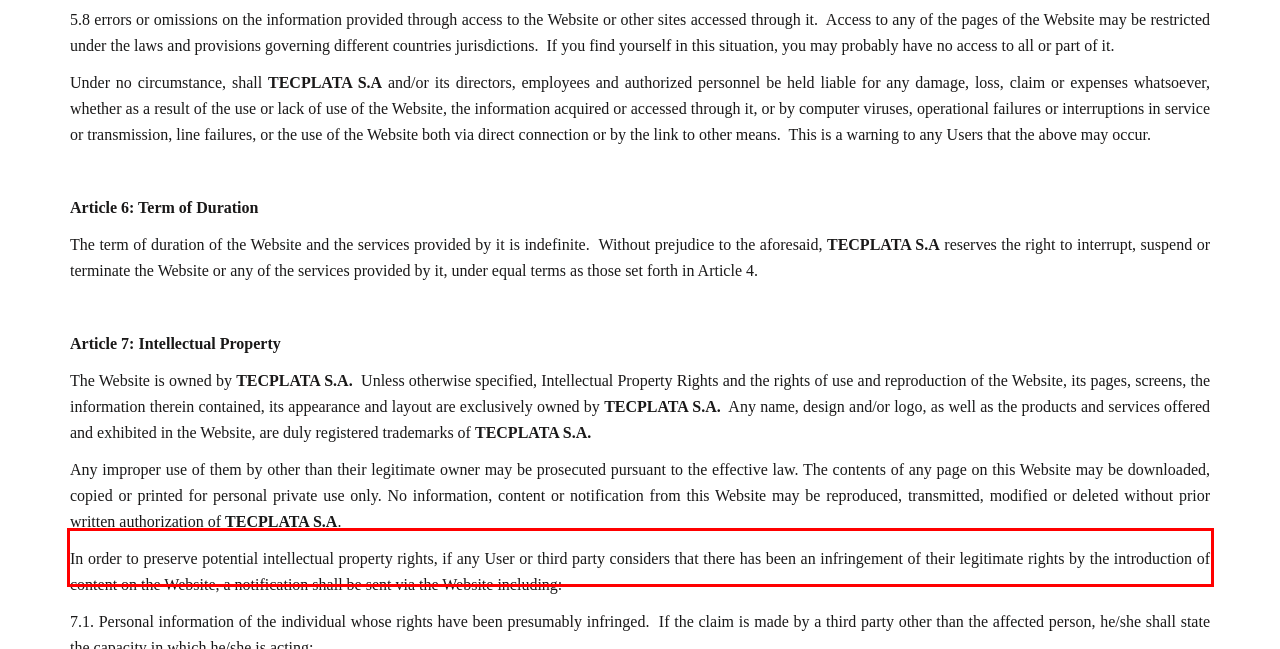Given a screenshot of a webpage containing a red rectangle bounding box, extract and provide the text content found within the red bounding box.

In order to preserve potential intellectual property rights, if any User or third party considers that there has been an infringement of their legitimate rights by the introduction of content on the Website, a notification shall be sent via the Website including: